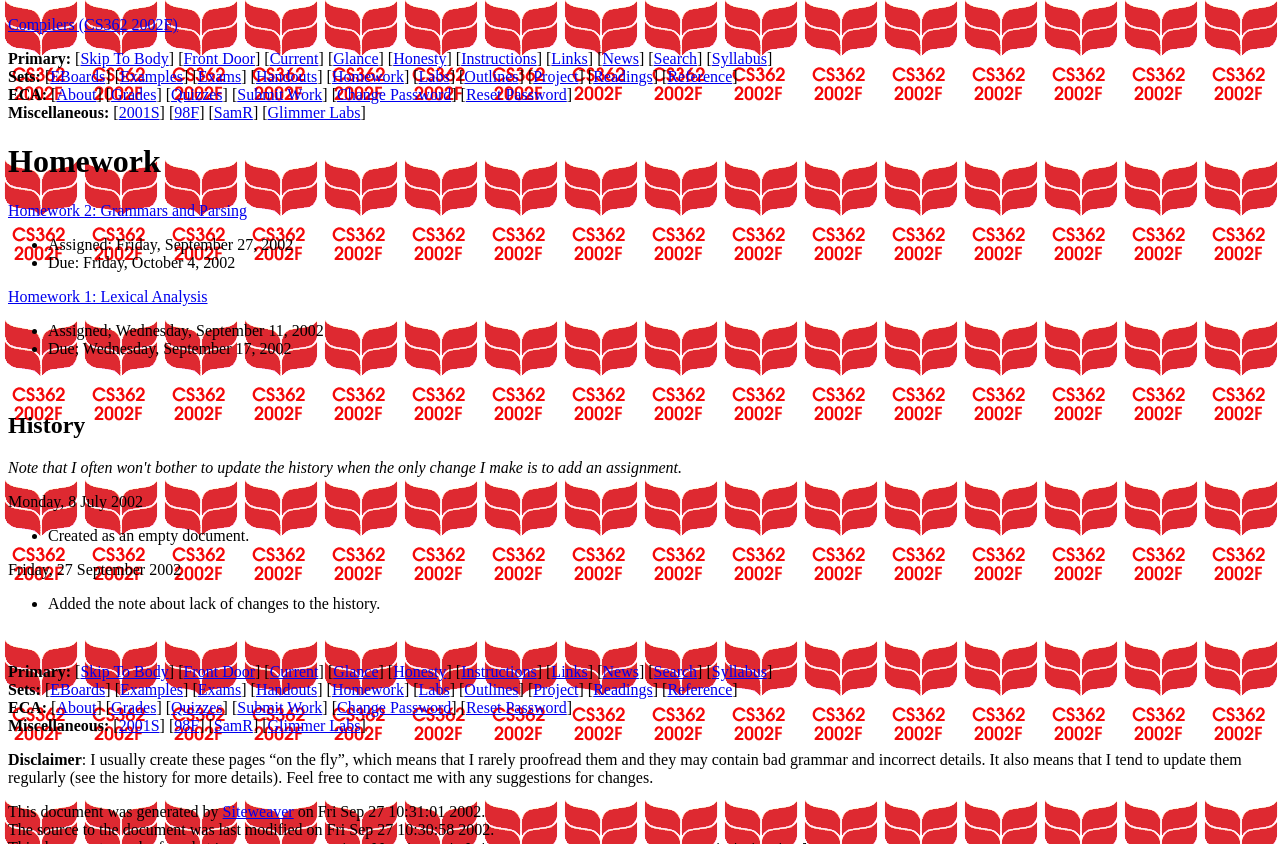Bounding box coordinates should be provided in the format (top-left x, top-left y, bottom-right x, bottom-right y) with all values between 0 and 1. Identify the bounding box for this UI element: EBoards

[0.039, 0.807, 0.082, 0.827]